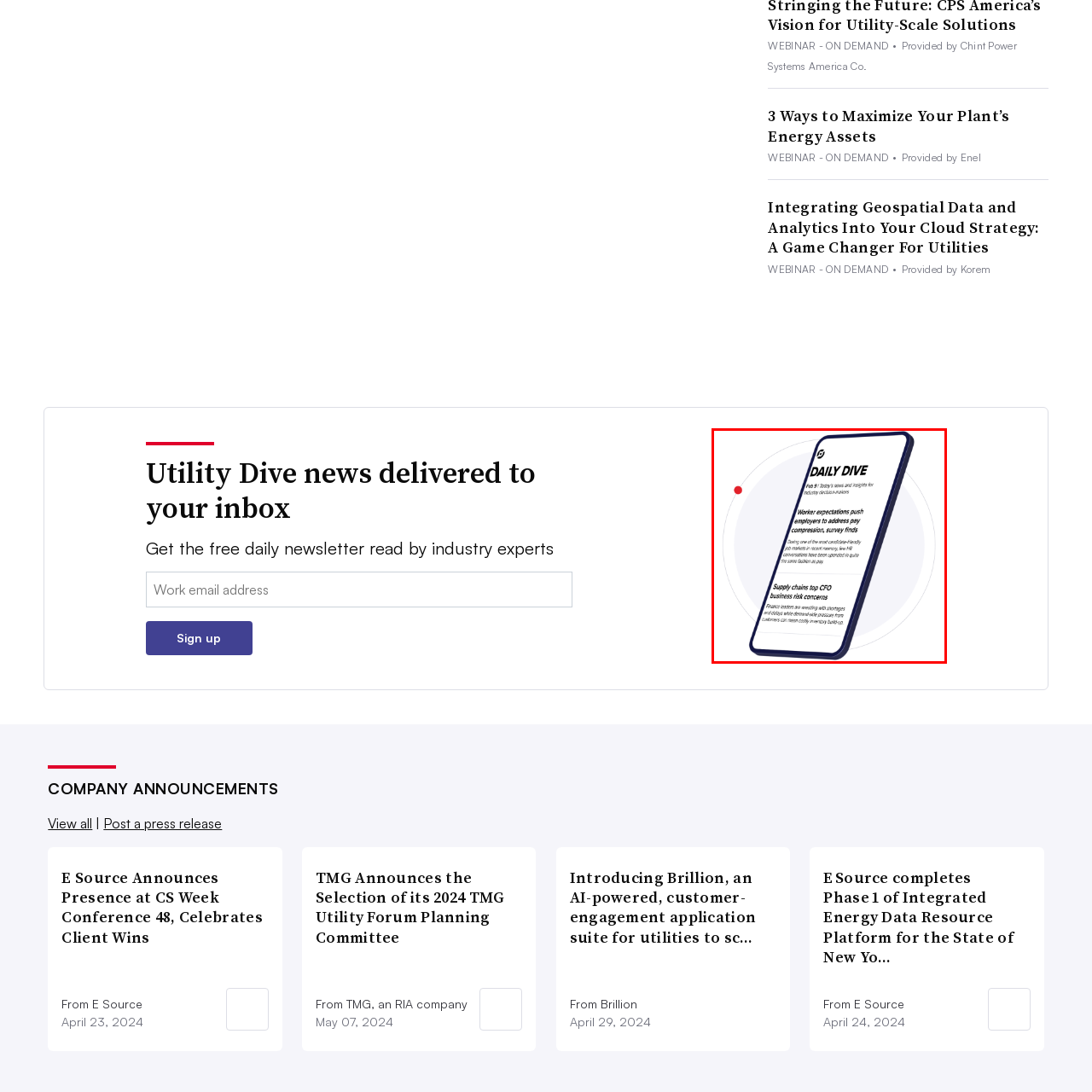How many featured topics are presented in the newsletter?
Focus on the image highlighted within the red borders and answer with a single word or short phrase derived from the image.

2